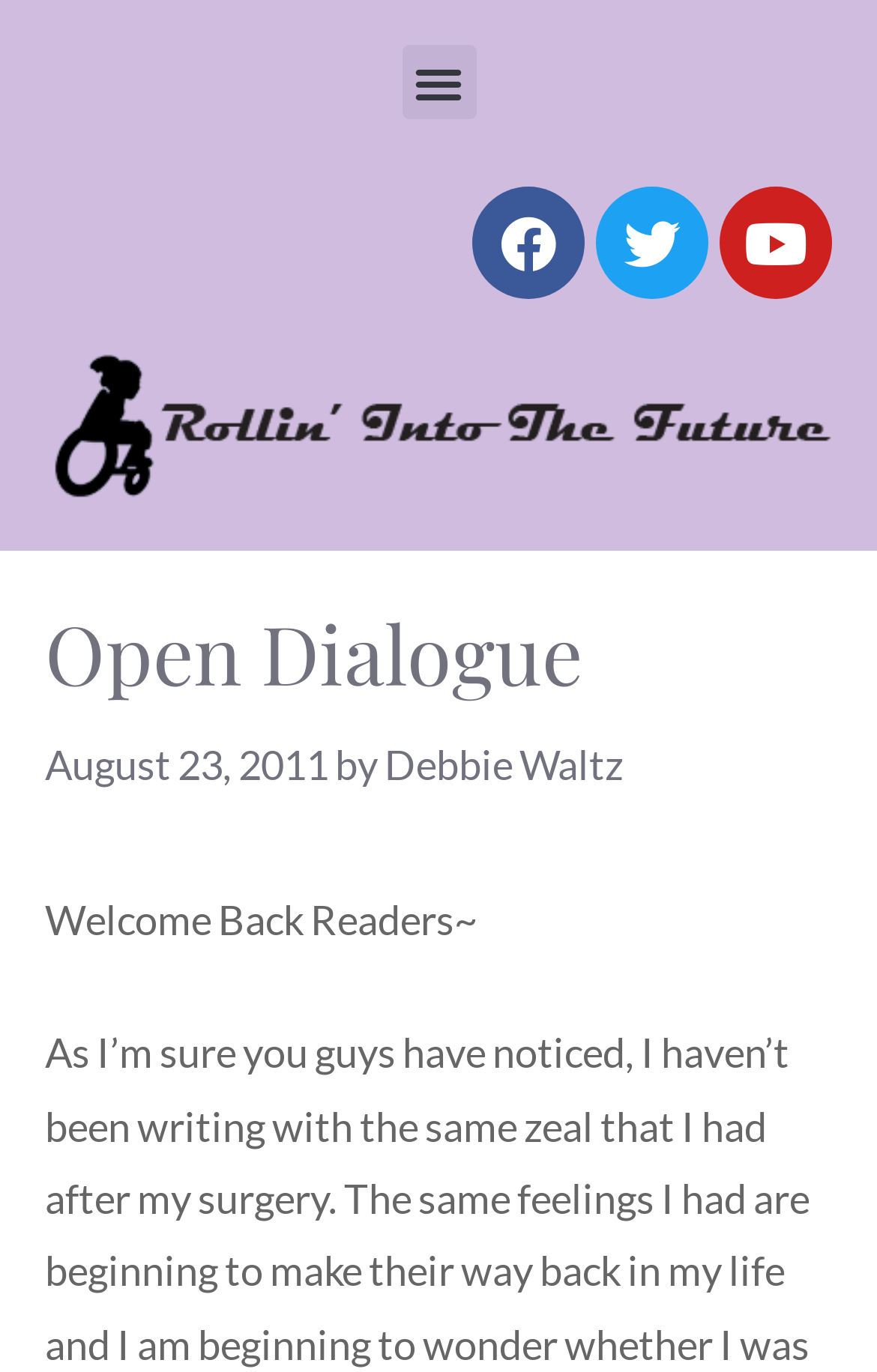Examine the screenshot and answer the question in as much detail as possible: Is the menu toggle button expanded?

I found the state of the menu toggle button by looking at the button element, which has an attribute 'expanded' set to 'False'.